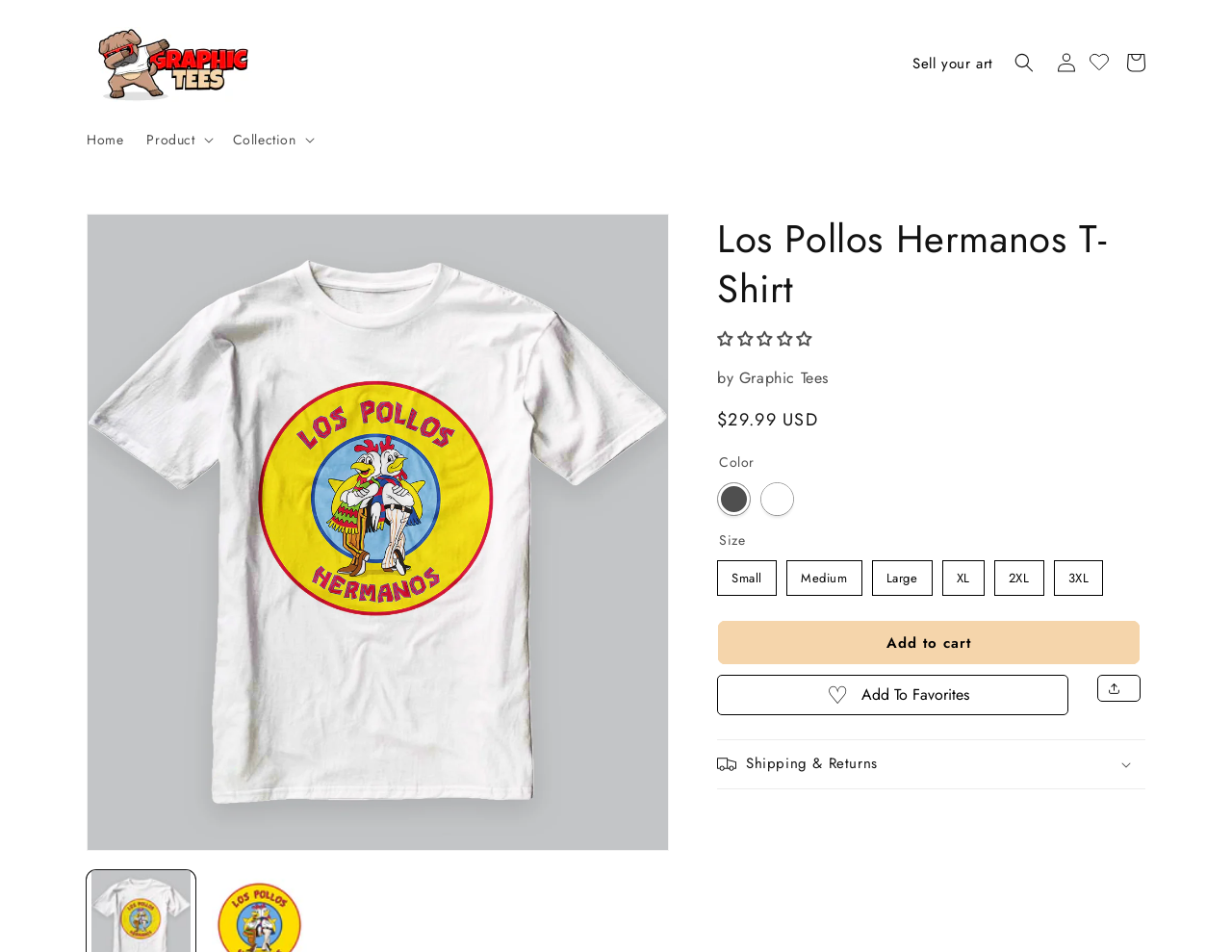Generate a thorough caption detailing the webpage content.

This webpage is about a Los Pollos Hermanos t-shirt, featuring the iconic chicken joint's logo. At the top left, there is a navigation menu with links to "Graphic Tees", "Home", and other categories. Below the navigation menu, there are two buttons, "Product" and "Collection", which are likely dropdown menus.

On the top right, there are links to "Sell your art", "Log in", and "Cart", as well as a search button and a wishlist button with a small icon. Below these links, there is a heading that reads "Los Pollos Hermanos T-Shirt" in a prominent font.

The main content of the page is a product description, which includes a rating system with 0.00 stars, the brand name "by Graphic Tees", and a price of $29.99 USD. There are also options to select the color and size of the t-shirt.

Below the product description, there are two buttons, "Add to cart" and "Add to Favorites", with a share button to the right of "Add to cart". Further down, there is a section with details about shipping and returns, which can be expanded by clicking on the "Shipping & Returns" button.

Overall, the webpage is a product page for a Los Pollos Hermanos t-shirt, with a focus on showcasing the product and providing options for customers to purchase or save it.